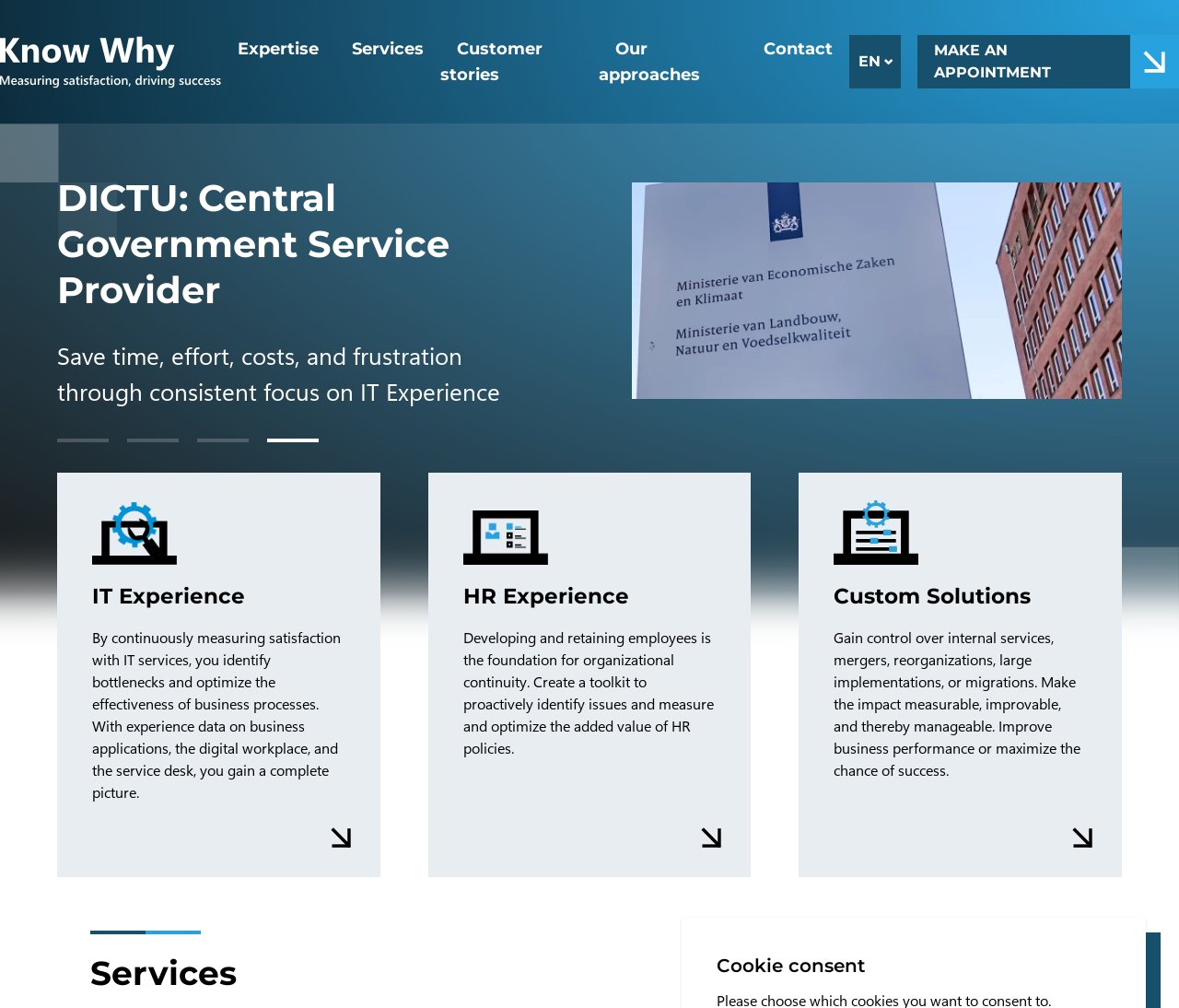Indicate the bounding box coordinates of the clickable region to achieve the following instruction: "Click the 'MAKE AN APPOINTMENT' link."

[0.778, 0.035, 1.0, 0.088]